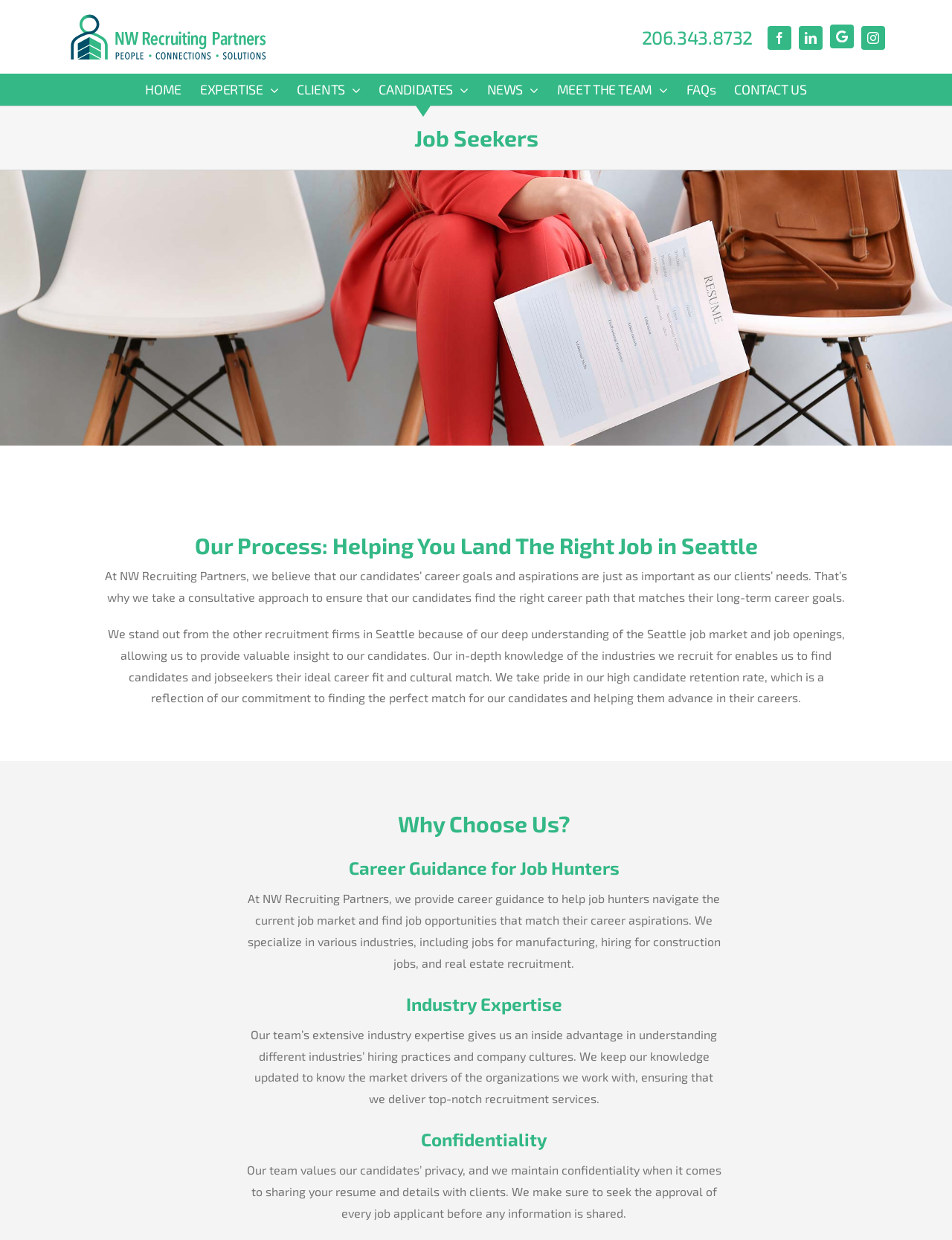Determine the bounding box coordinates (top-left x, top-left y, bottom-right x, bottom-right y) of the UI element described in the following text: MEET THE TEAM

[0.585, 0.06, 0.701, 0.085]